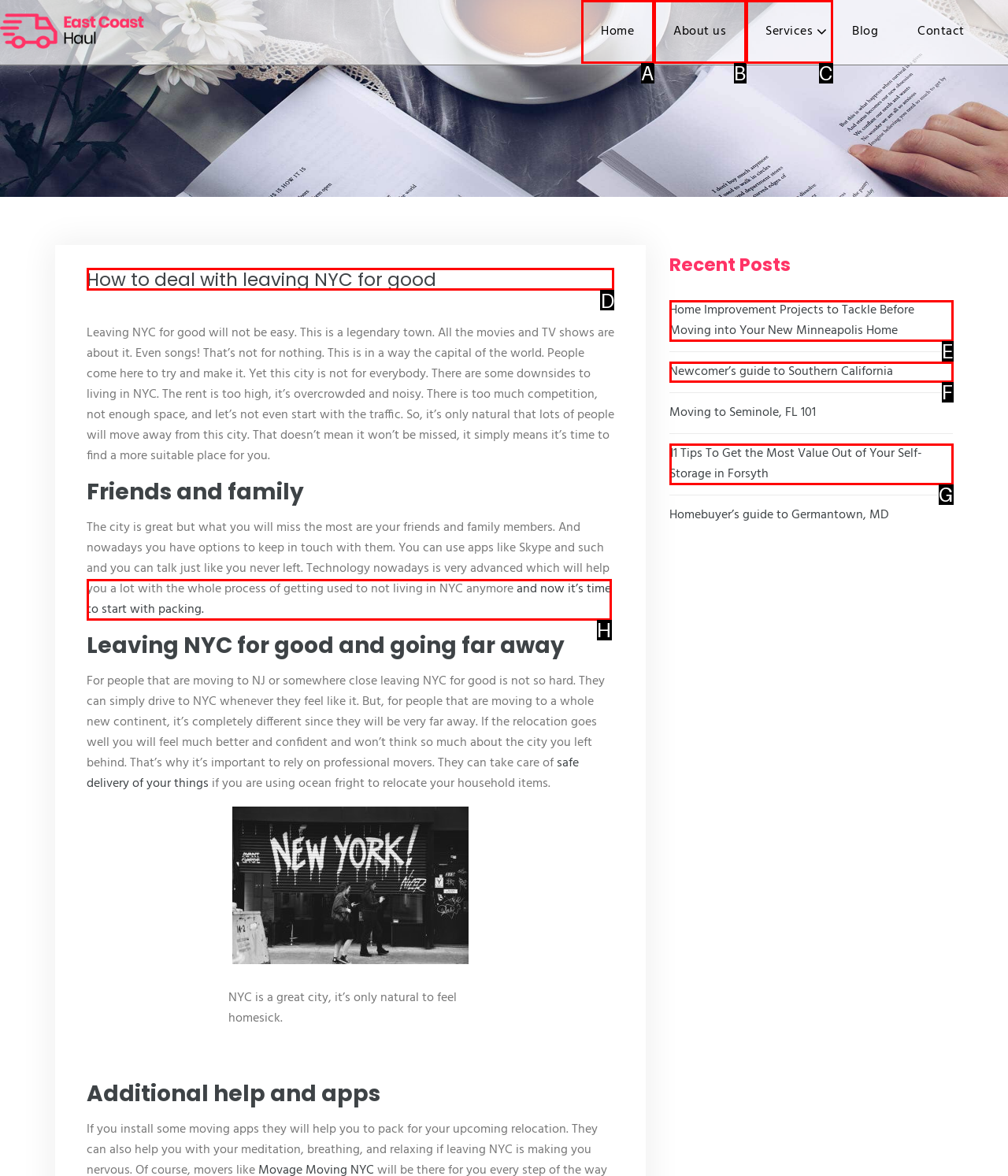Which option should you click on to fulfill this task: Fill in the 'Name' field? Answer with the letter of the correct choice.

None